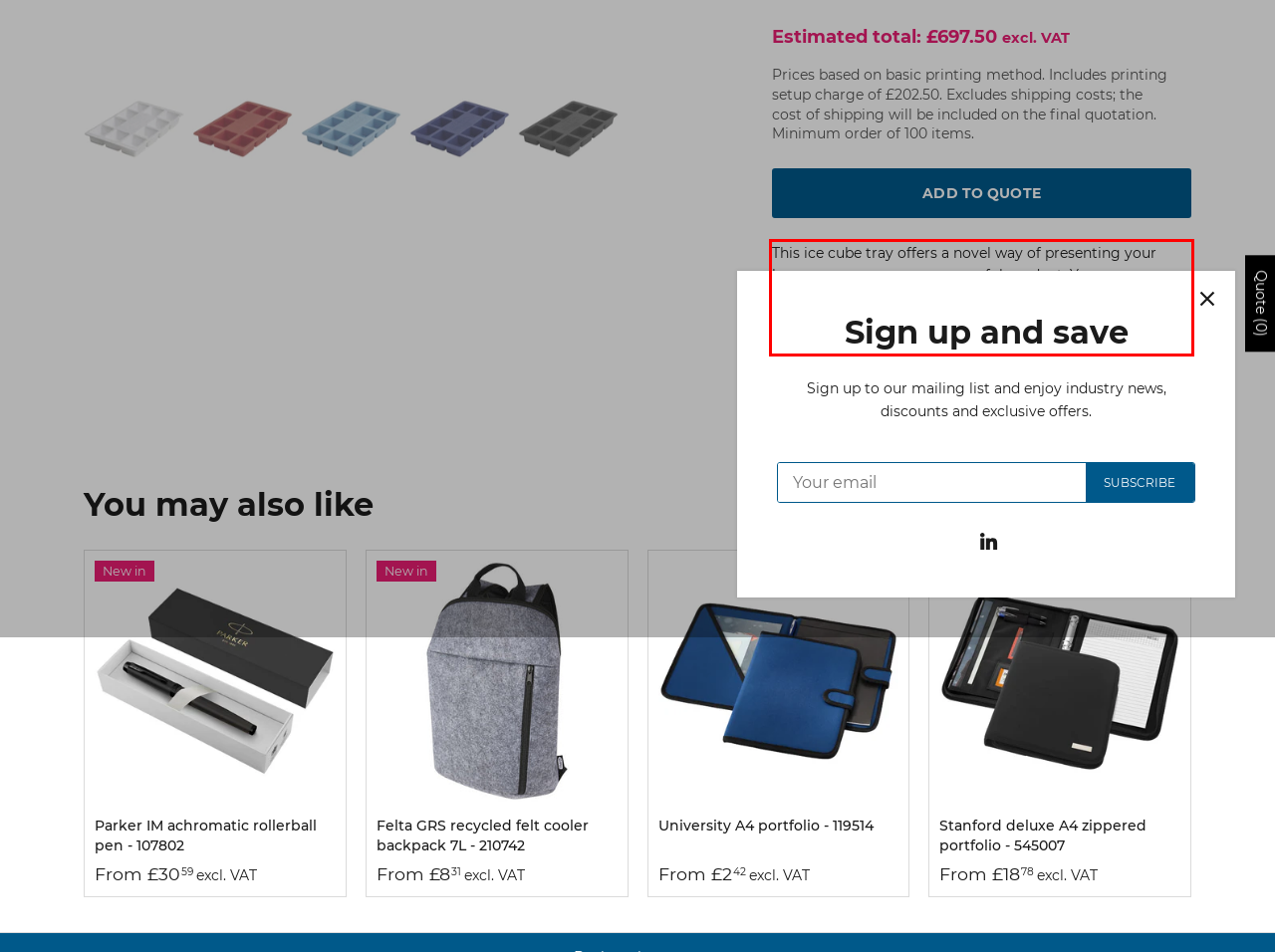Perform OCR on the text inside the red-bordered box in the provided screenshot and output the content.

This ice cube tray offers a novel way of presenting your logo or message on a very useful product. Your message can be added to the central area and/or to the base of each individual cube mould through relief moulding, for a tactile finish.